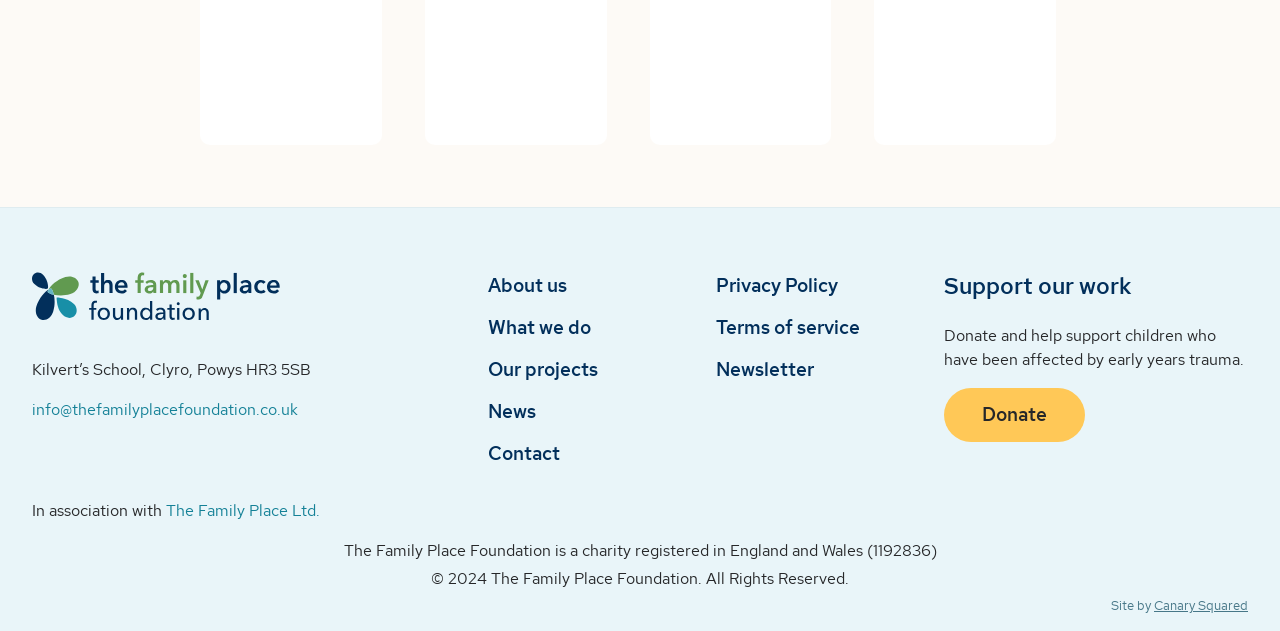Locate the bounding box coordinates of the area to click to fulfill this instruction: "Contact the organization". The bounding box should be presented as four float numbers between 0 and 1, in the order [left, top, right, bottom].

[0.381, 0.698, 0.438, 0.743]